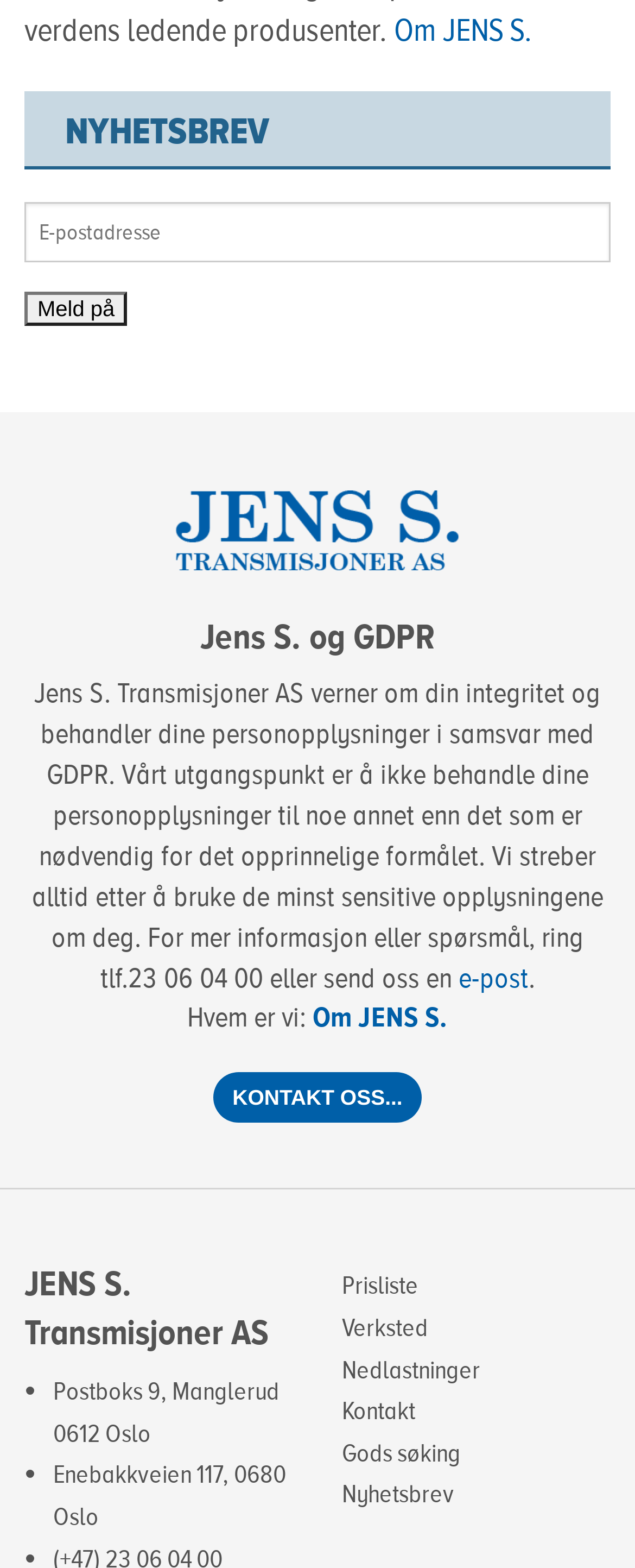Using the provided description name="email" placeholder="E-postadresse", find the bounding box coordinates for the UI element. Provide the coordinates in (top-left x, top-left y, bottom-right x, bottom-right y) format, ensuring all values are between 0 and 1.

[0.038, 0.129, 0.962, 0.168]